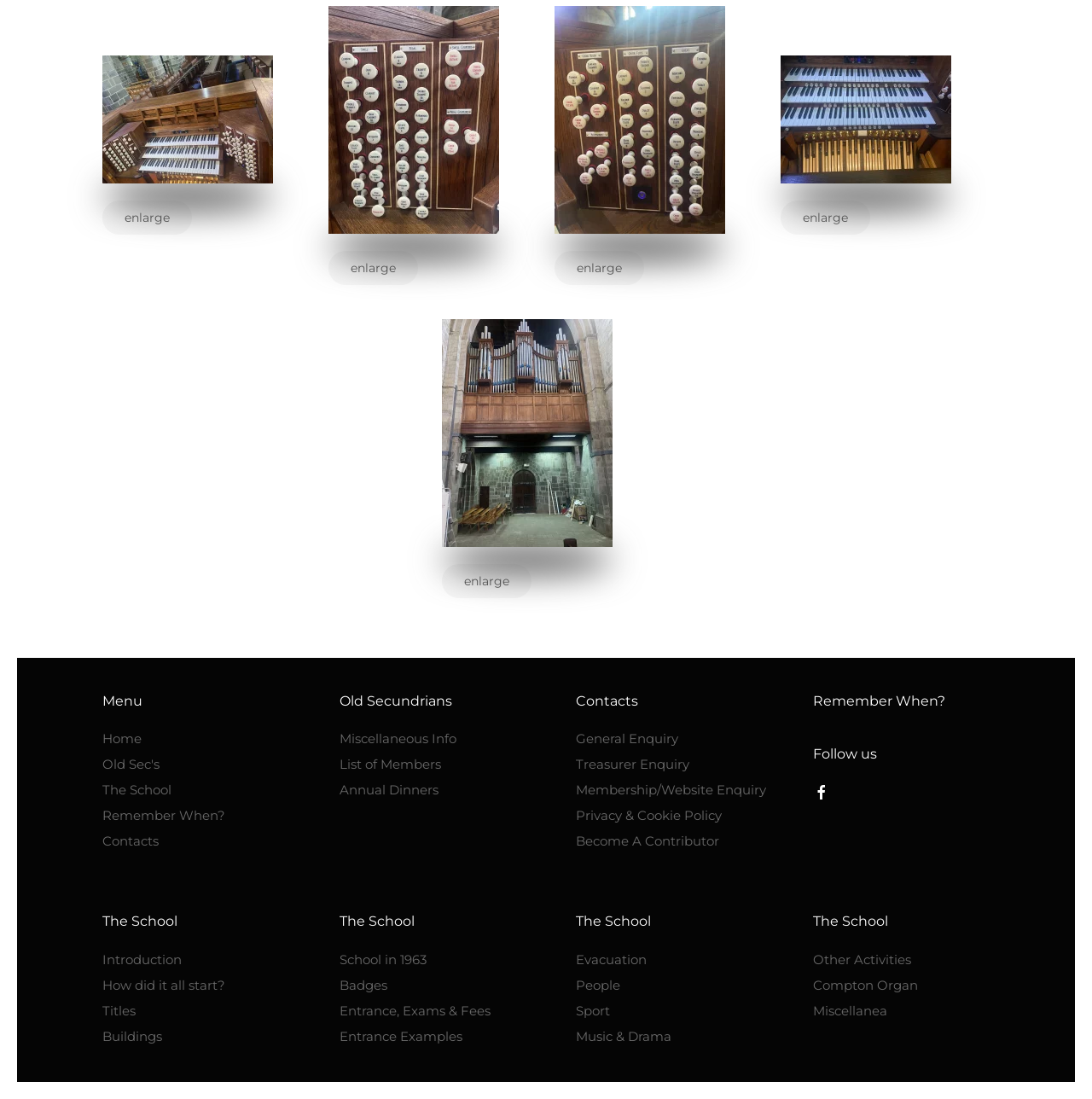Please give a one-word or short phrase response to the following question: 
What is the topic of the section with links 'Introduction', 'How did it all start?', etc.?

The School